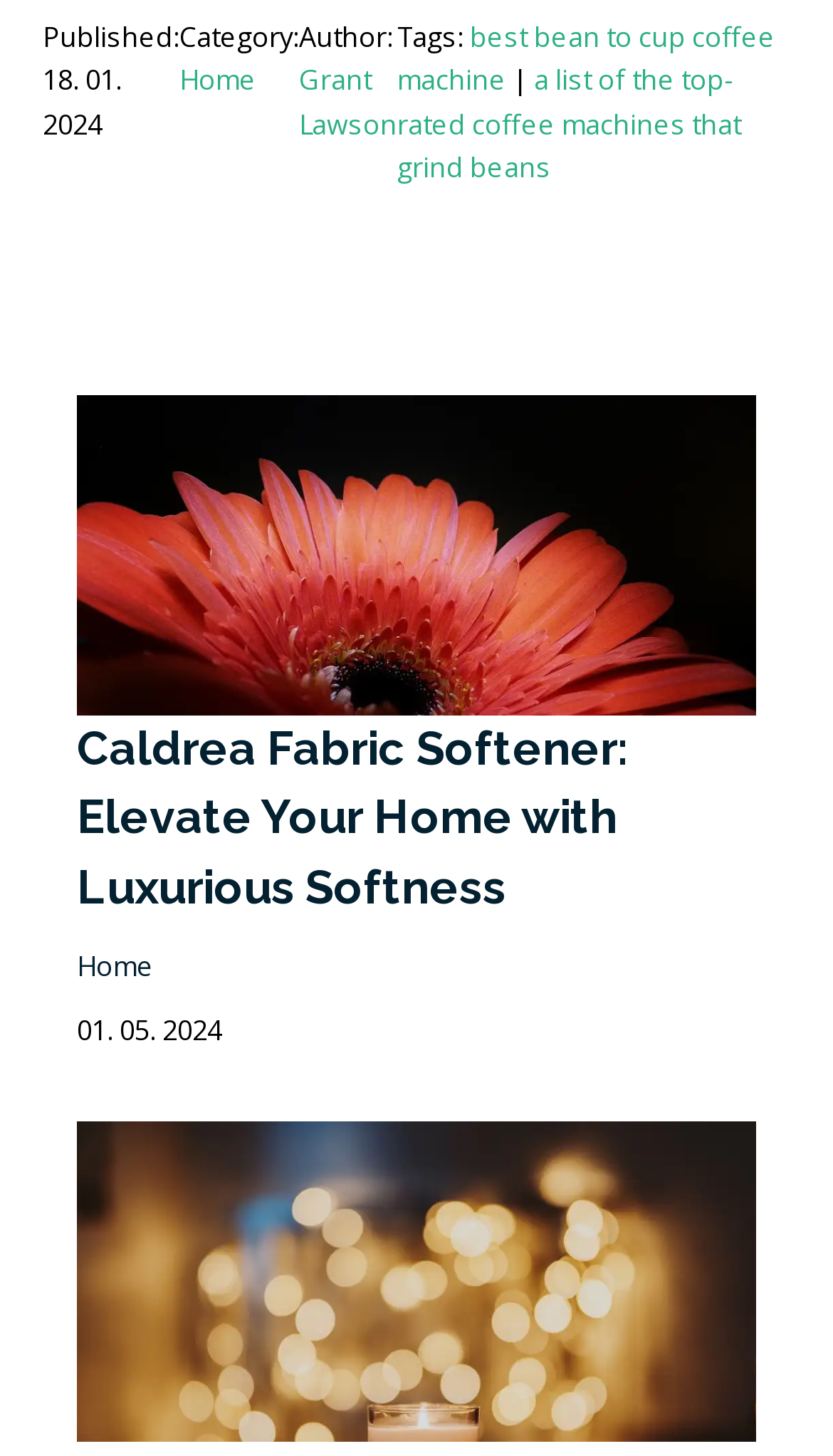Answer the question with a single word or phrase: 
What is the date of the article?

18. 01. 2024